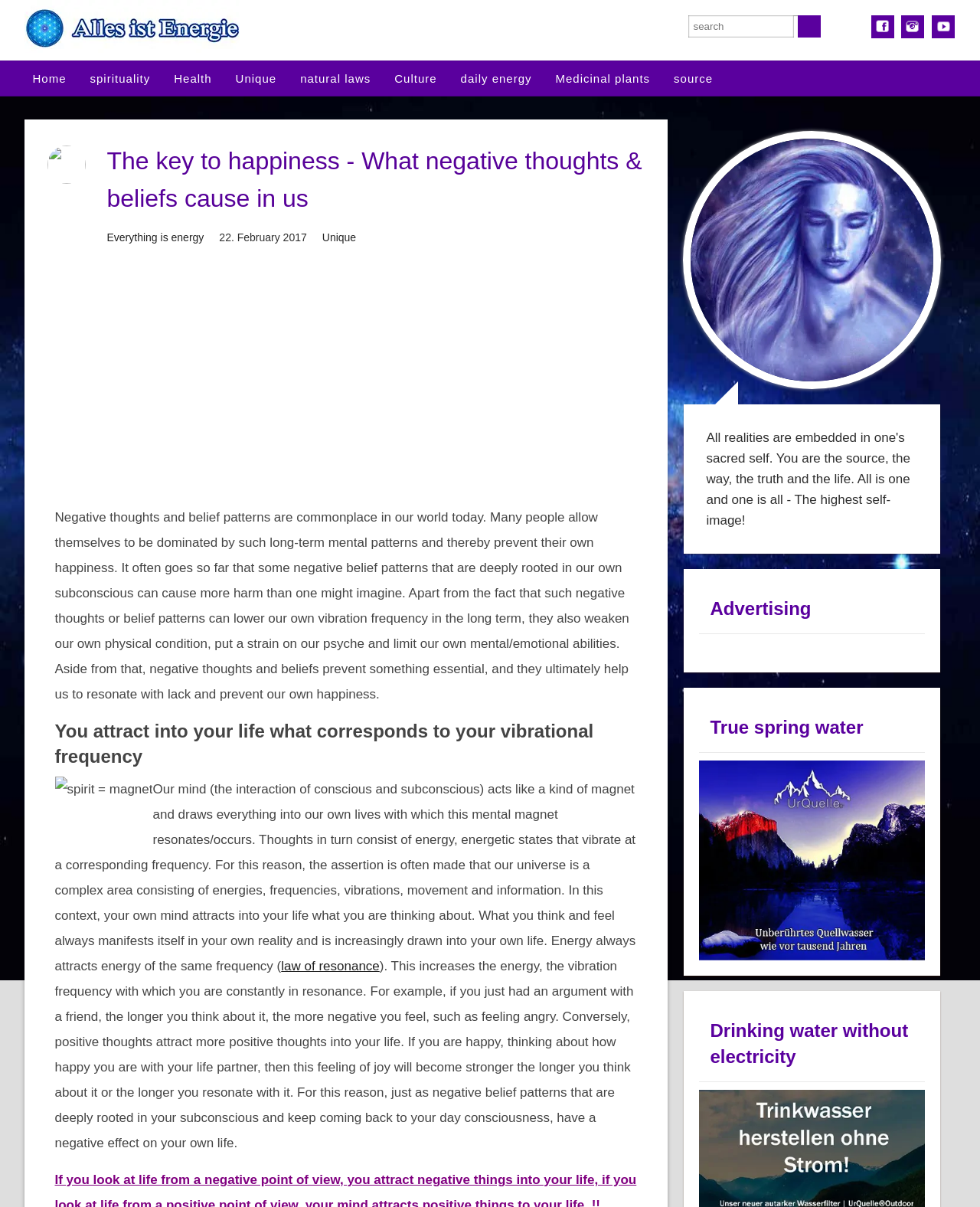Please give a succinct answer using a single word or phrase:
What is the theme of the links at the top of the webpage?

Spirituality and wellness